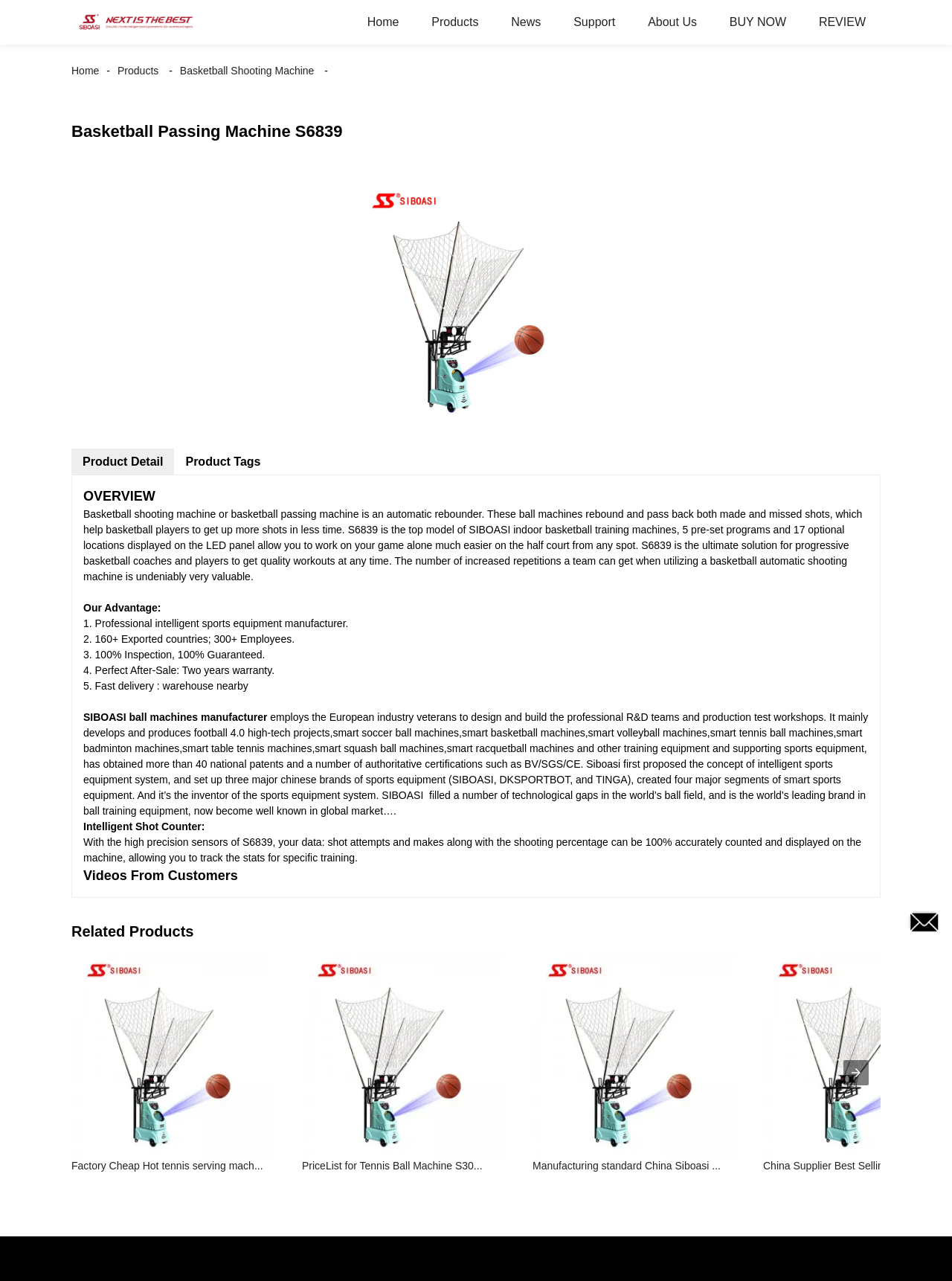Please specify the bounding box coordinates of the clickable region necessary for completing the following instruction: "Visit the 'Home' page". The coordinates must consist of four float numbers between 0 and 1, i.e., [left, top, right, bottom].

None